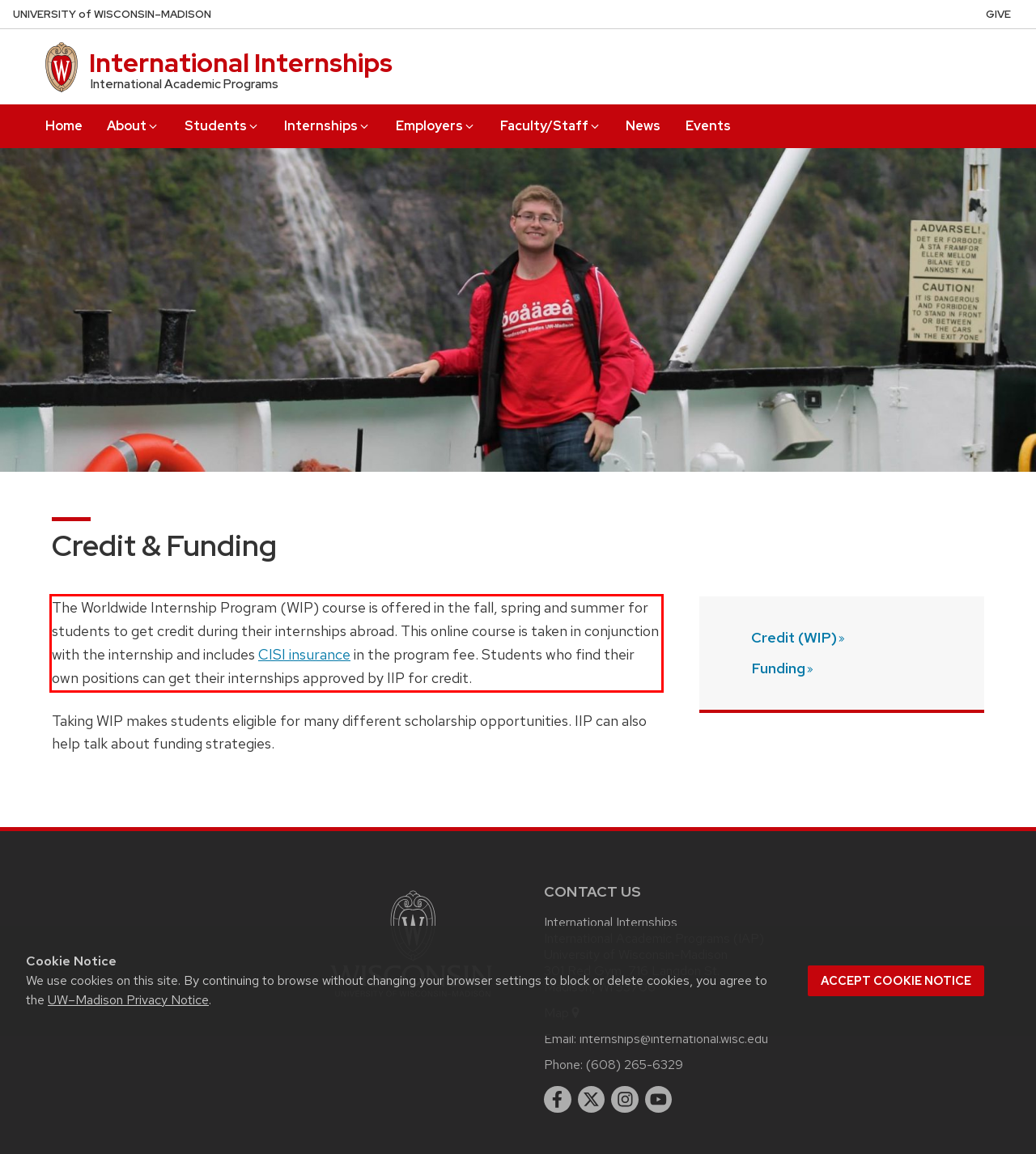Using OCR, extract the text content found within the red bounding box in the given webpage screenshot.

The Worldwide Internship Program (WIP) course is offered in the fall, spring and summer for students to get credit during their internships abroad. This online course is taken in conjunction with the internship and includes CISI insurance in the program fee. Students who find their own positions can get their internships approved by IIP for credit.